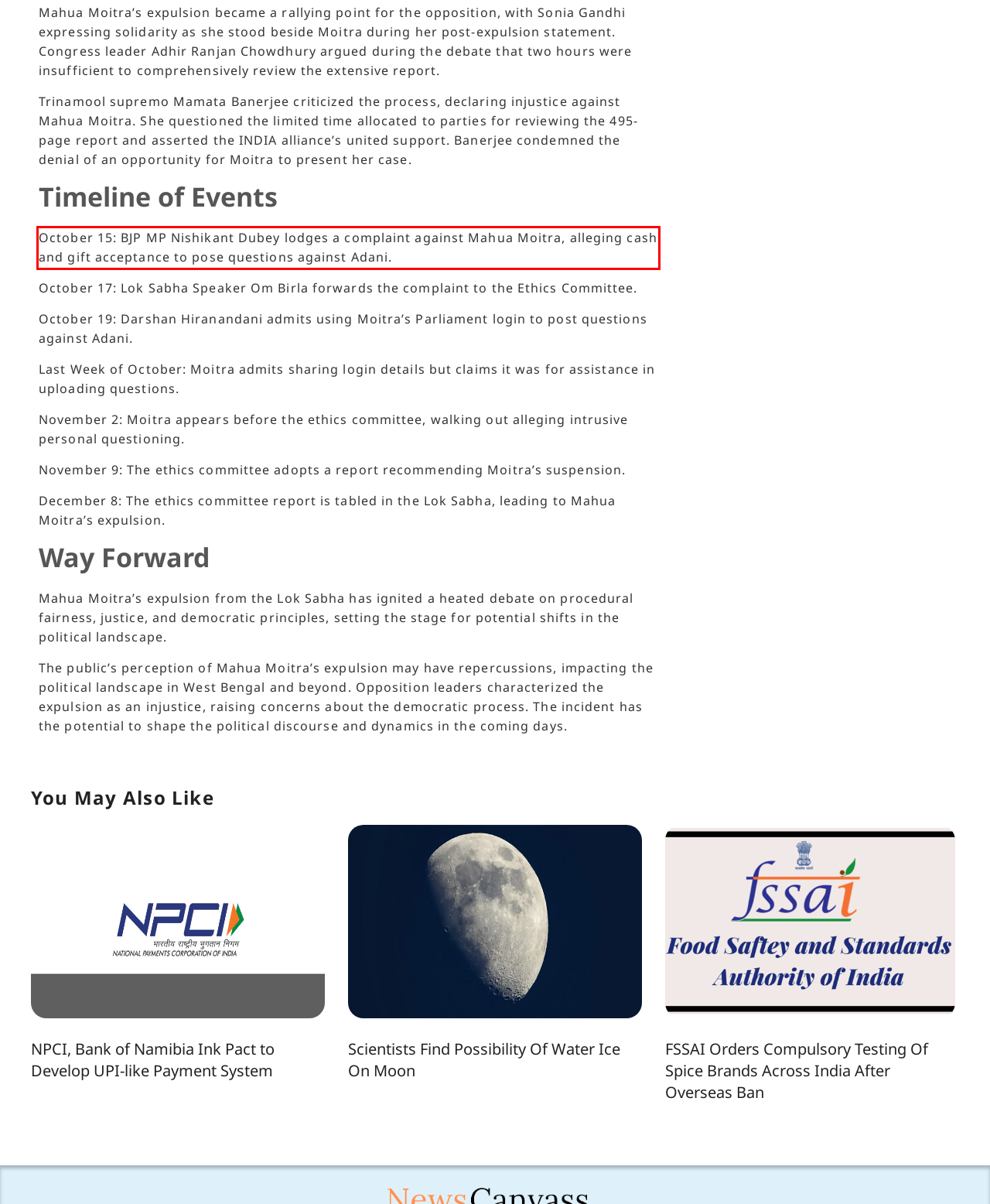You are provided with a screenshot of a webpage featuring a red rectangle bounding box. Extract the text content within this red bounding box using OCR.

October 15: BJP MP Nishikant Dubey lodges a complaint against Mahua Moitra, alleging cash and gift acceptance to pose questions against Adani.